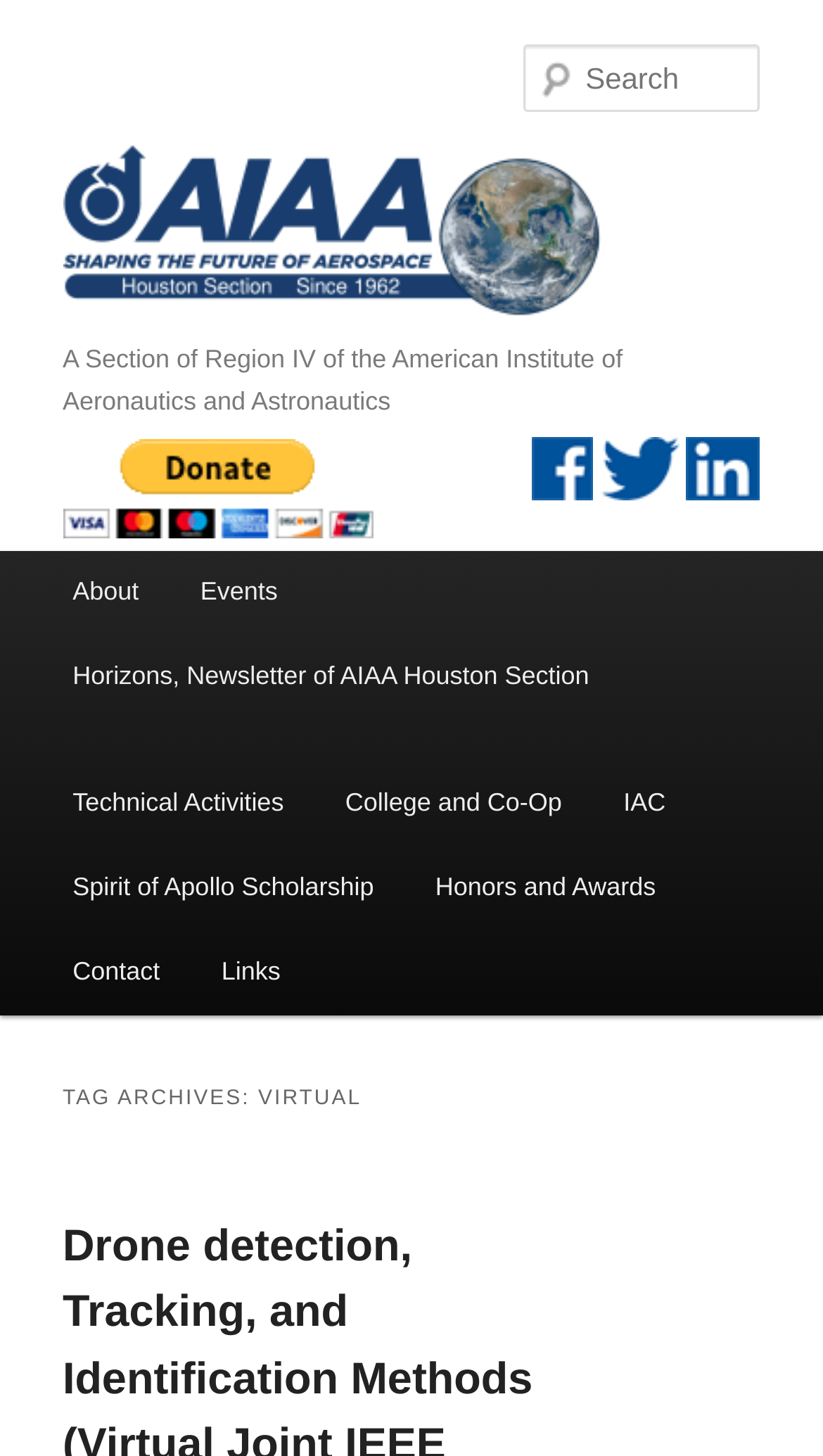Please indicate the bounding box coordinates for the clickable area to complete the following task: "Go to About page". The coordinates should be specified as four float numbers between 0 and 1, i.e., [left, top, right, bottom].

[0.051, 0.379, 0.206, 0.437]